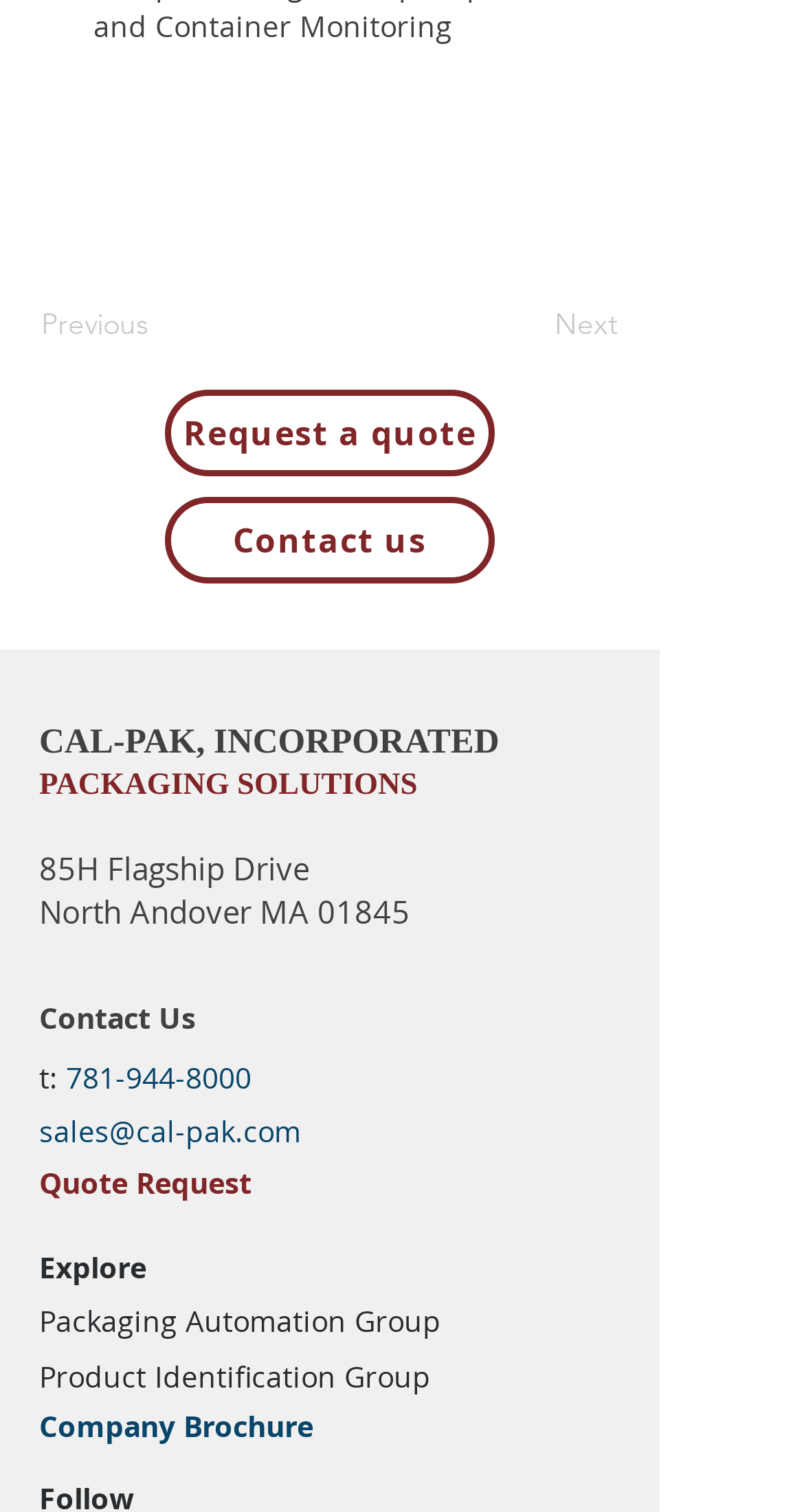What is the company name?
Observe the image and answer the question with a one-word or short phrase response.

Cal-Pak, Inc.